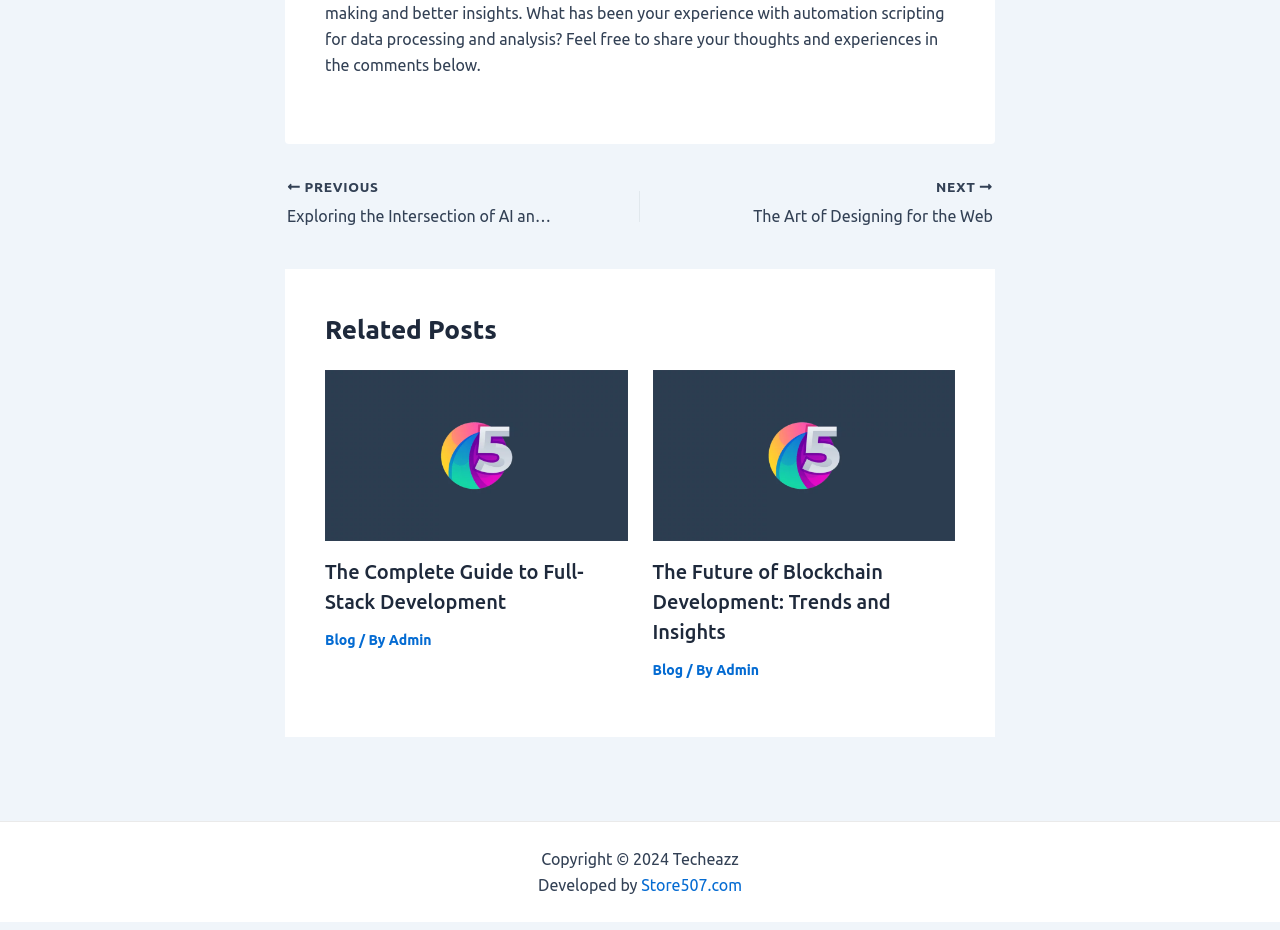Please give the bounding box coordinates of the area that should be clicked to fulfill the following instruction: "Click on the 'PREVIOUS Exploring the Intersection of AI and Blockchain Development' link". The coordinates should be in the format of four float numbers from 0 to 1, i.e., [left, top, right, bottom].

[0.224, 0.192, 0.446, 0.247]